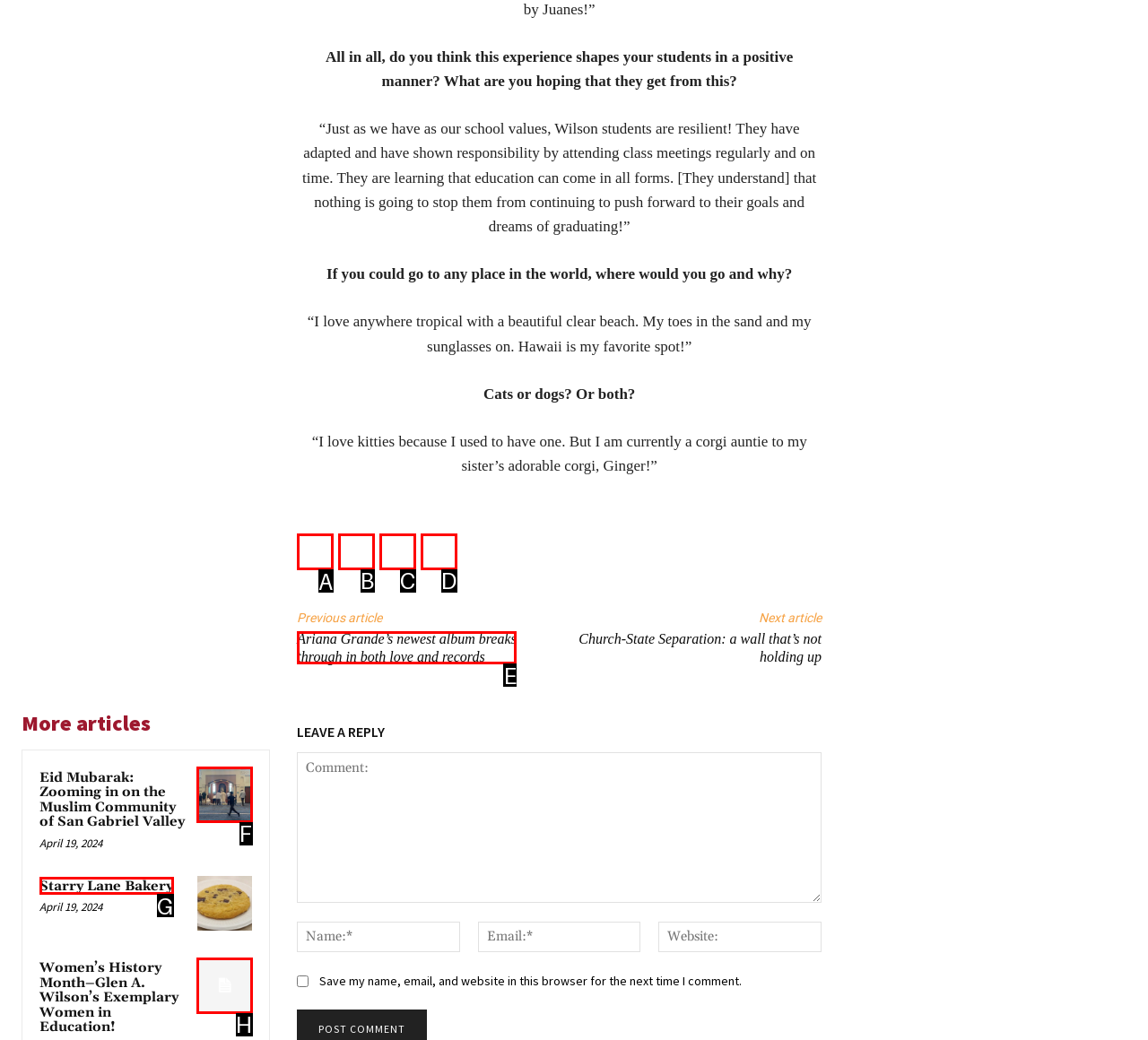Determine the letter of the UI element I should click on to complete the task: Check the news and events of BoardSource from the provided choices in the screenshot.

None